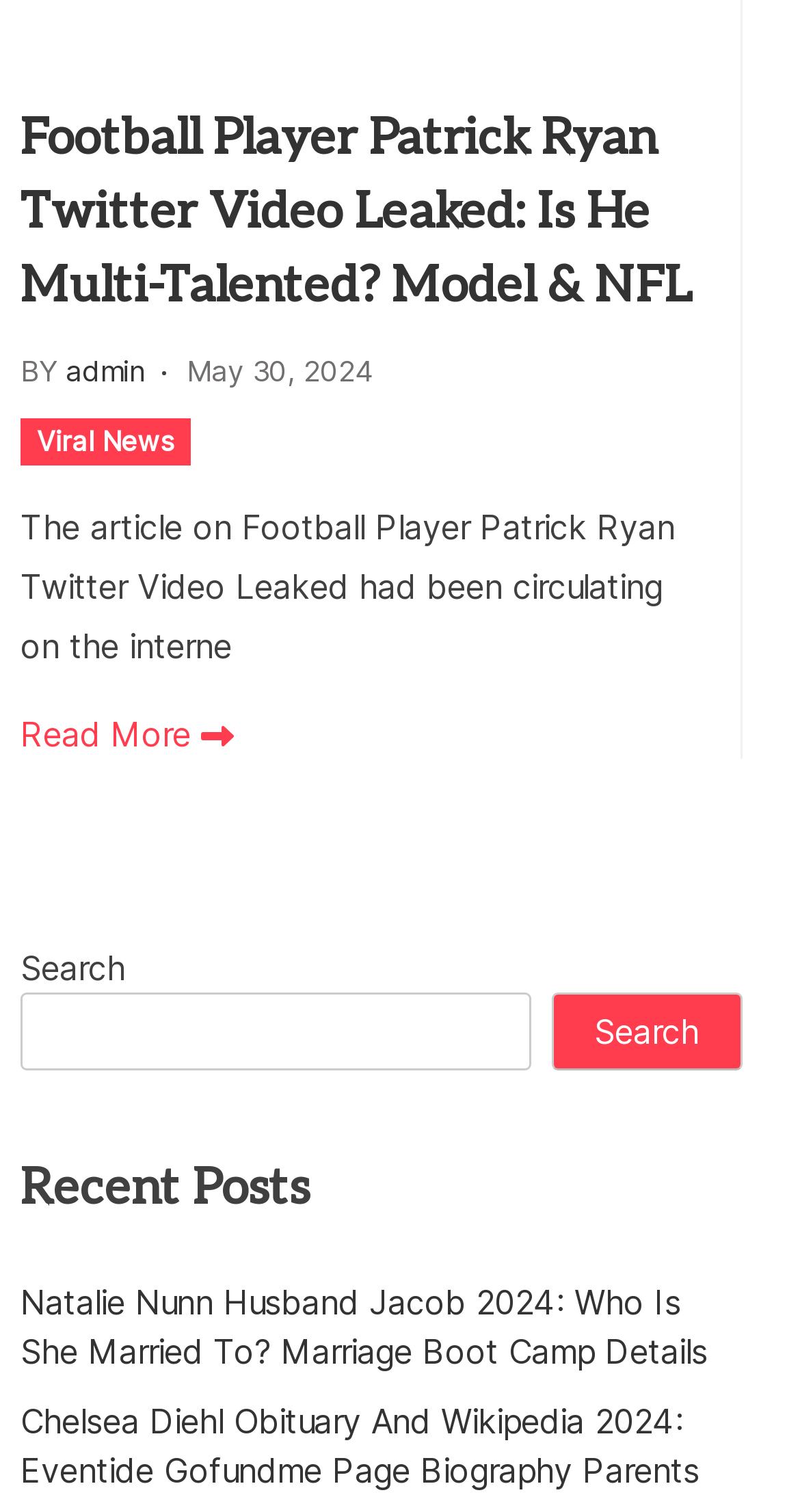Identify the bounding box of the HTML element described here: "Read More". Provide the coordinates as four float numbers between 0 and 1: [left, top, right, bottom].

[0.026, 0.469, 0.292, 0.502]